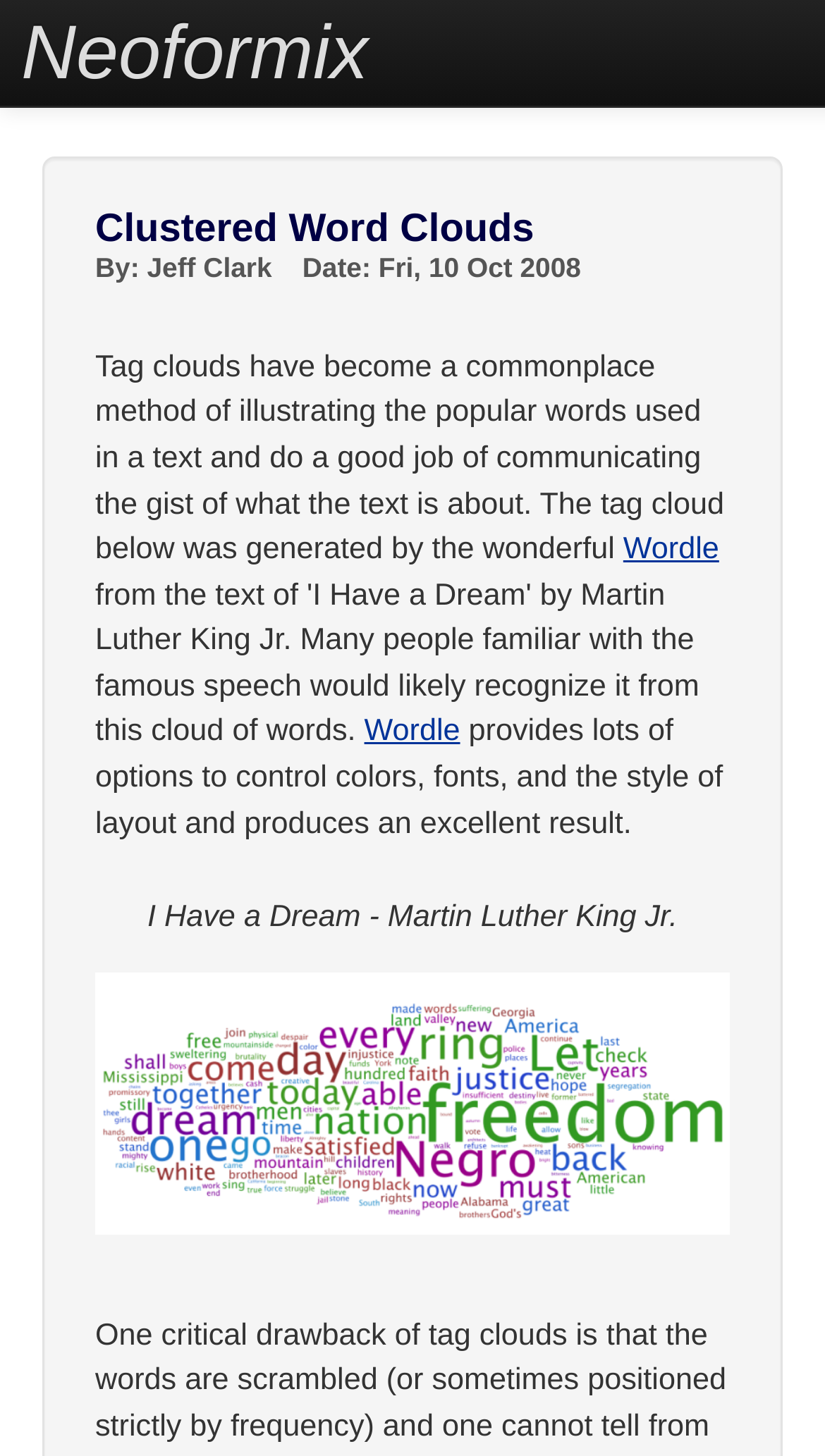What is the title of the text used to generate the tag cloud?
Using the visual information, respond with a single word or phrase.

I Have a Dream